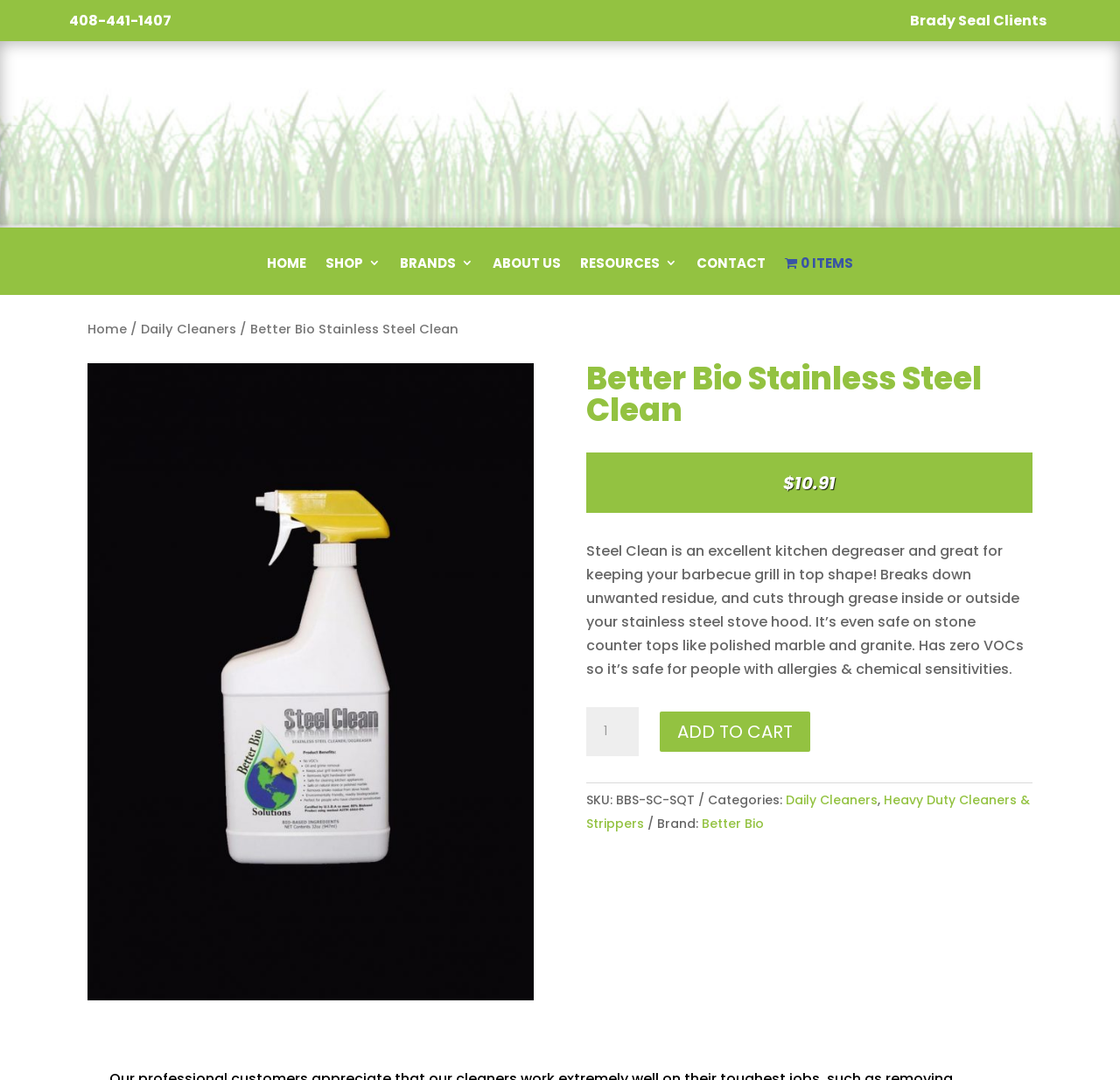Pinpoint the bounding box coordinates for the area that should be clicked to perform the following instruction: "Search for products".

[0.313, 0.111, 0.614, 0.137]